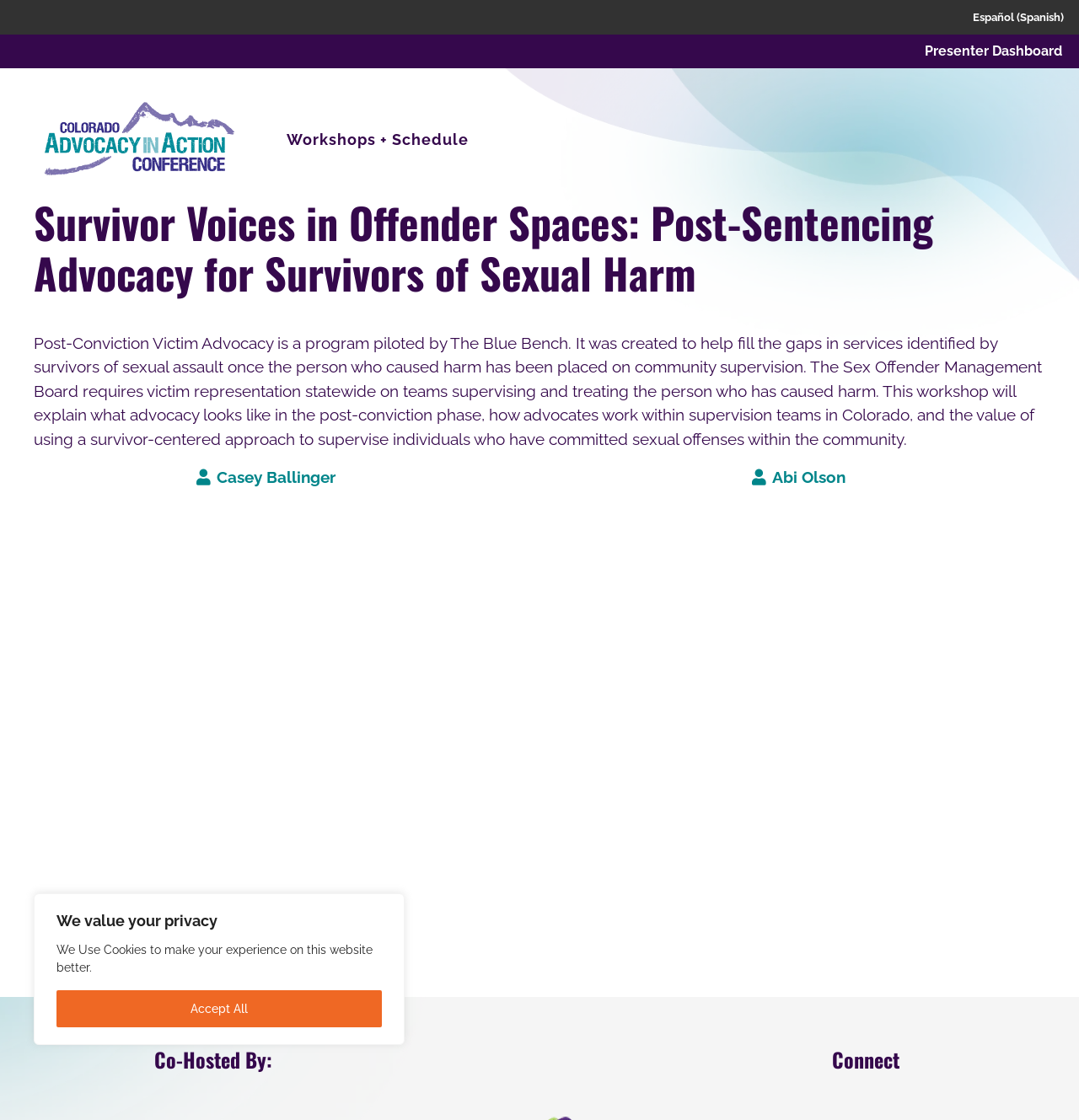Locate the bounding box coordinates of the clickable area needed to fulfill the instruction: "go to presenter dashboard".

[0.841, 0.031, 1.0, 0.061]